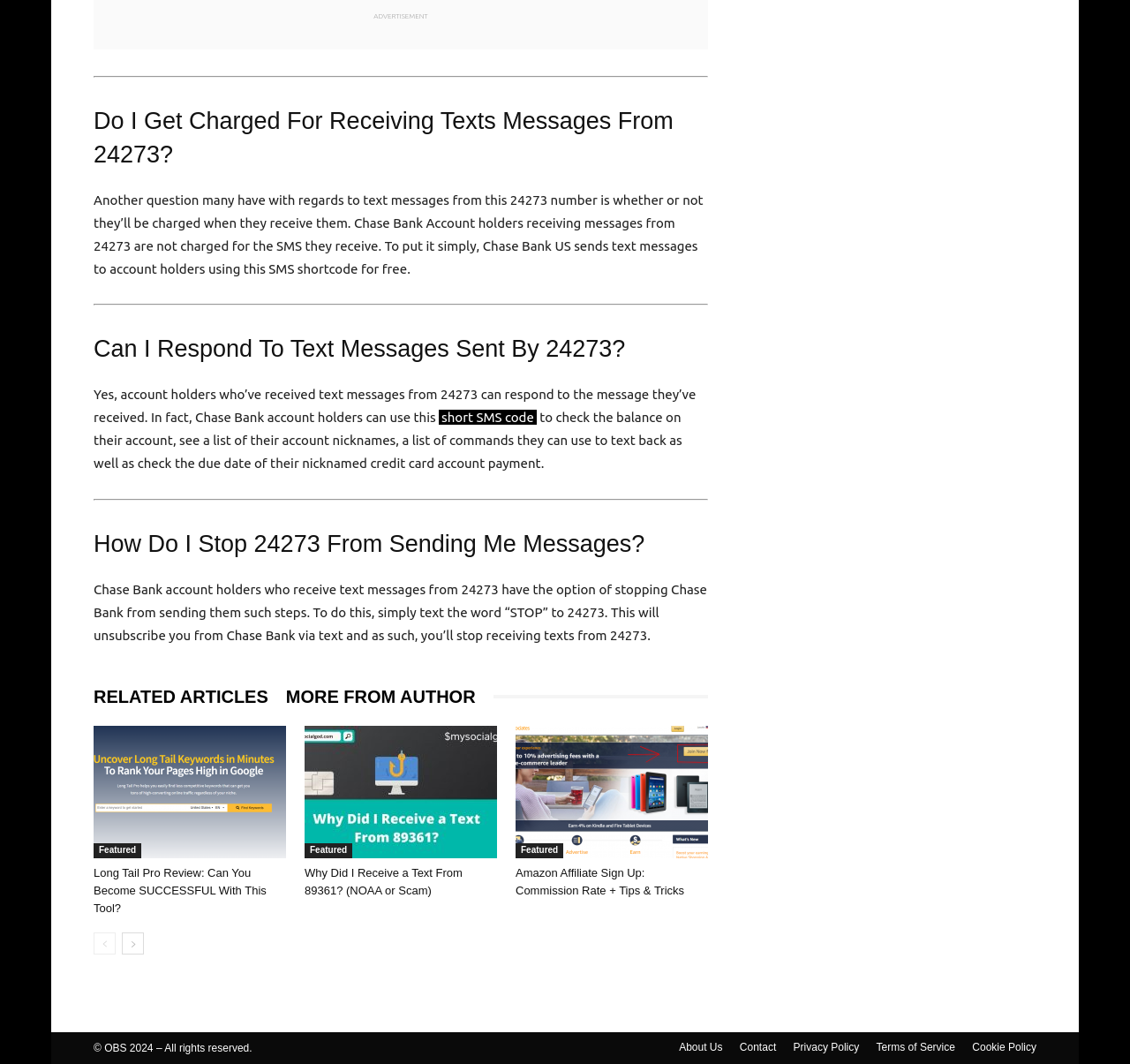Provide the bounding box coordinates of the HTML element this sentence describes: "Featured".

[0.456, 0.792, 0.499, 0.806]